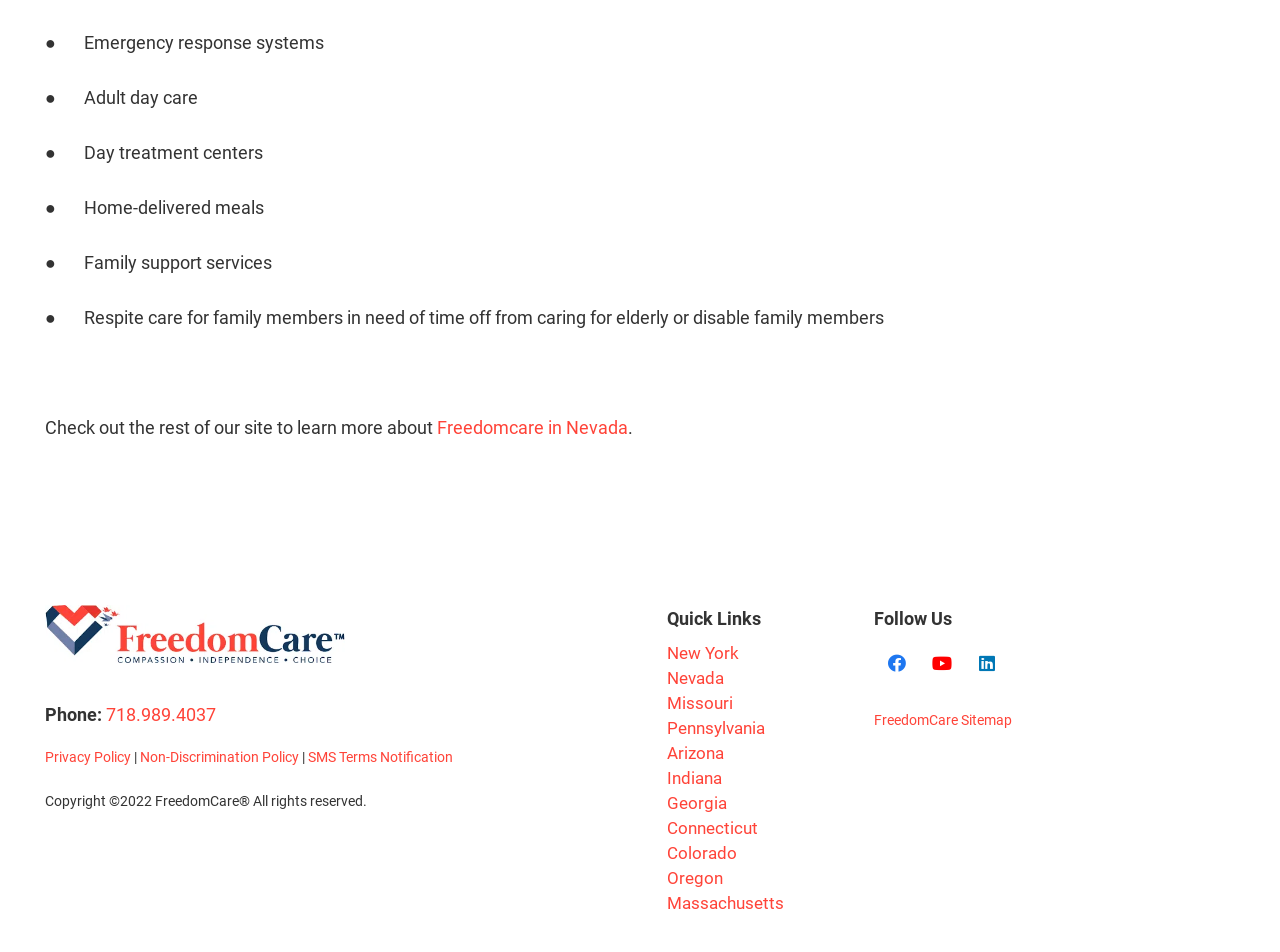Please determine the bounding box coordinates of the element's region to click in order to carry out the following instruction: "Call the hotline". The coordinates should be four float numbers between 0 and 1, i.e., [left, top, right, bottom].

None